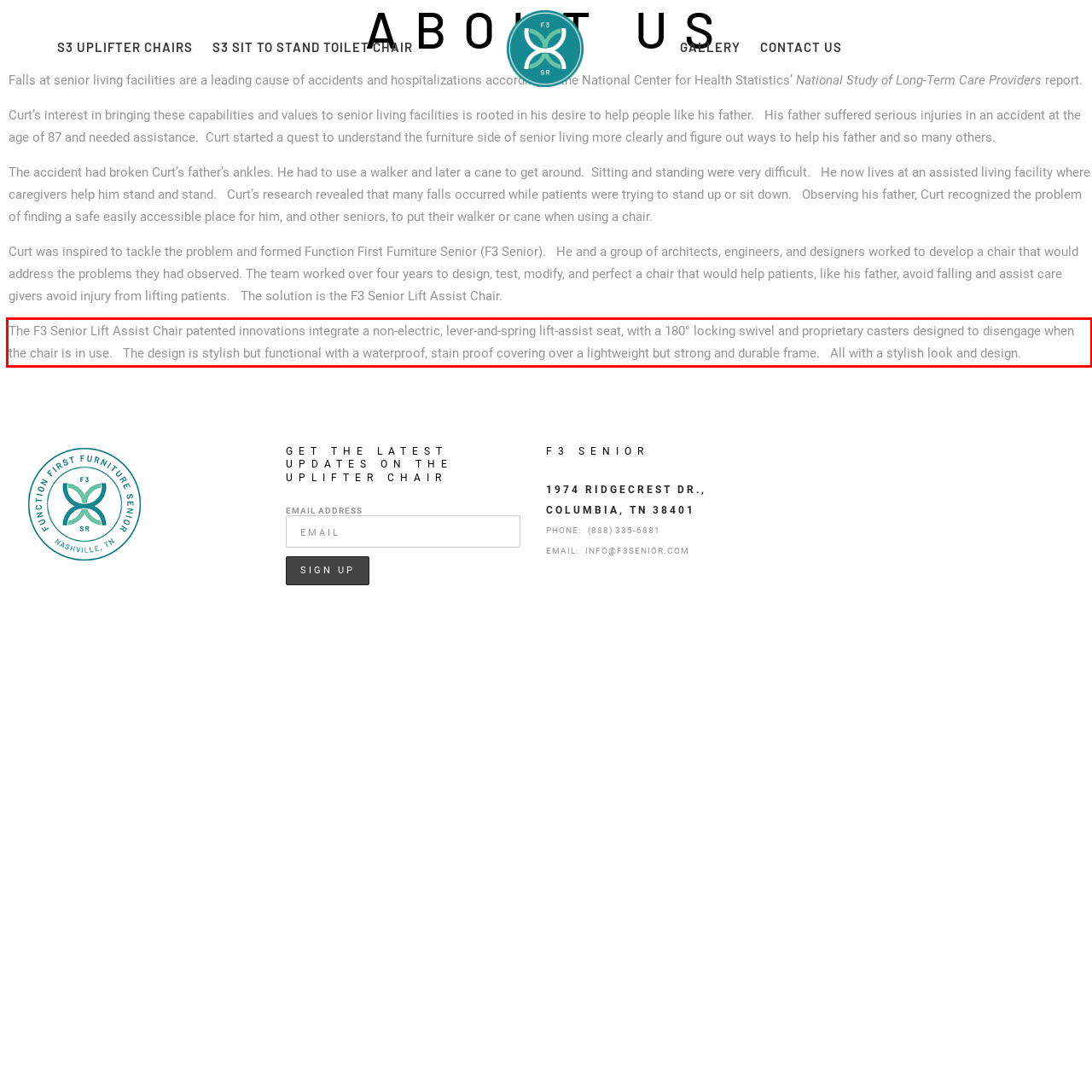Examine the webpage screenshot and use OCR to obtain the text inside the red bounding box.

The F3 Senior Lift Assist Chair patented innovations integrate a non-electric, lever-and-spring lift-assist seat, with a 180° locking swivel and proprietary casters designed to disengage when the chair is in use. The design is stylish but functional with a waterproof, stain proof covering over a lightweight but strong and durable frame. All with a stylish look and design.